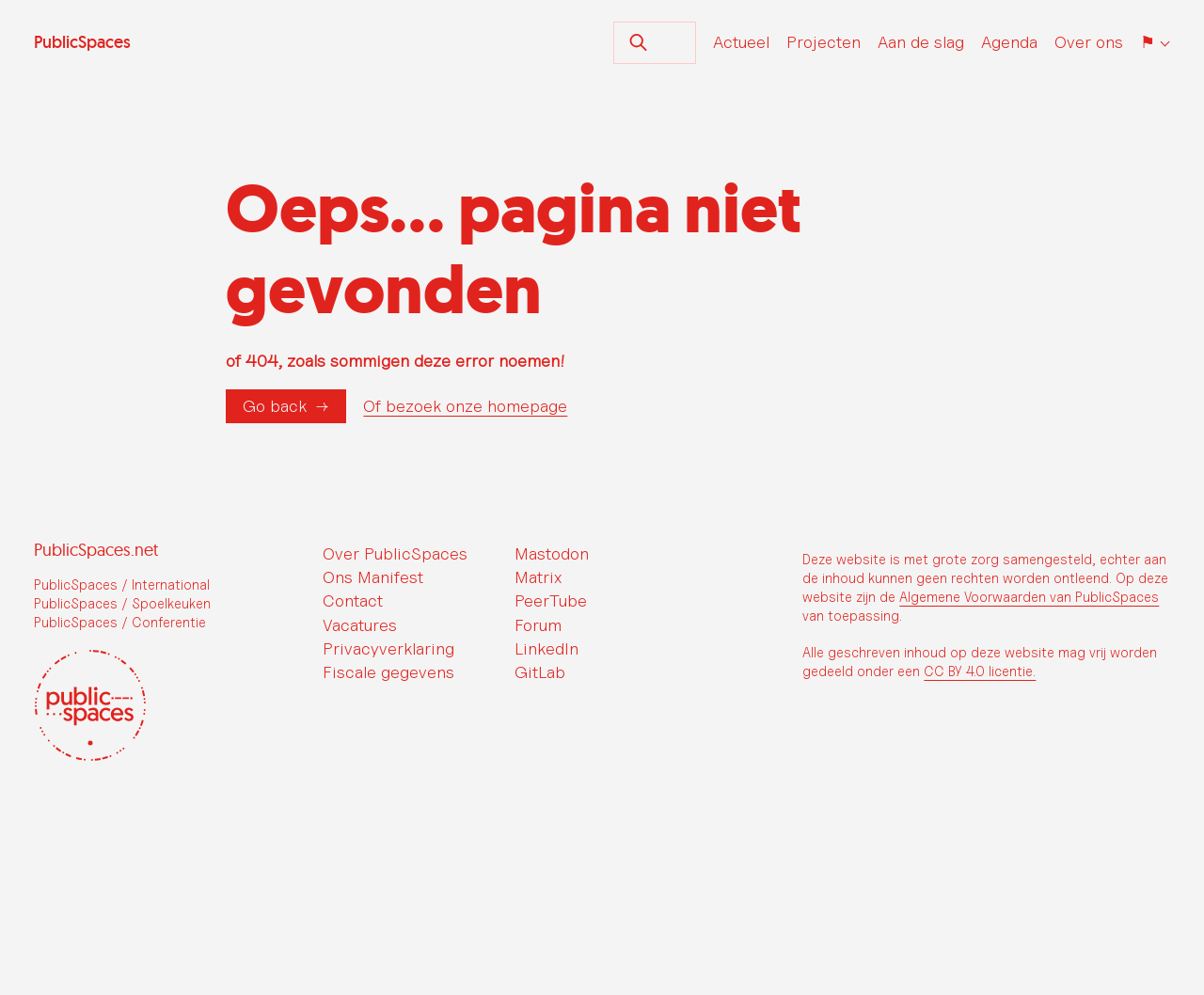What is the license for sharing content?
With the help of the image, please provide a detailed response to the question.

The website allows users to share content freely under a CC BY 4.0 license, as stated at the bottom of the page.